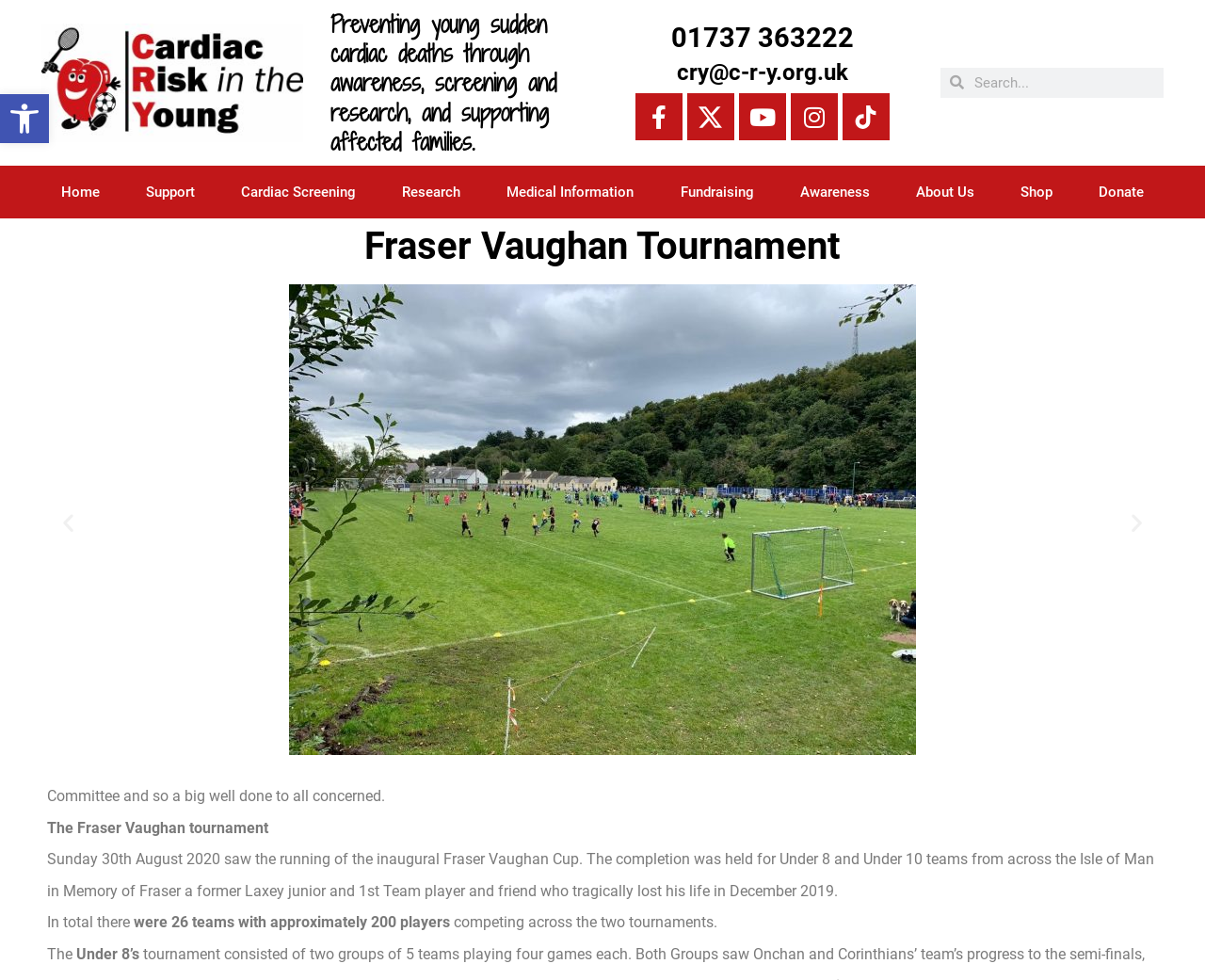Identify the bounding box coordinates of the section that should be clicked to achieve the task described: "Search for something".

[0.78, 0.069, 0.965, 0.1]